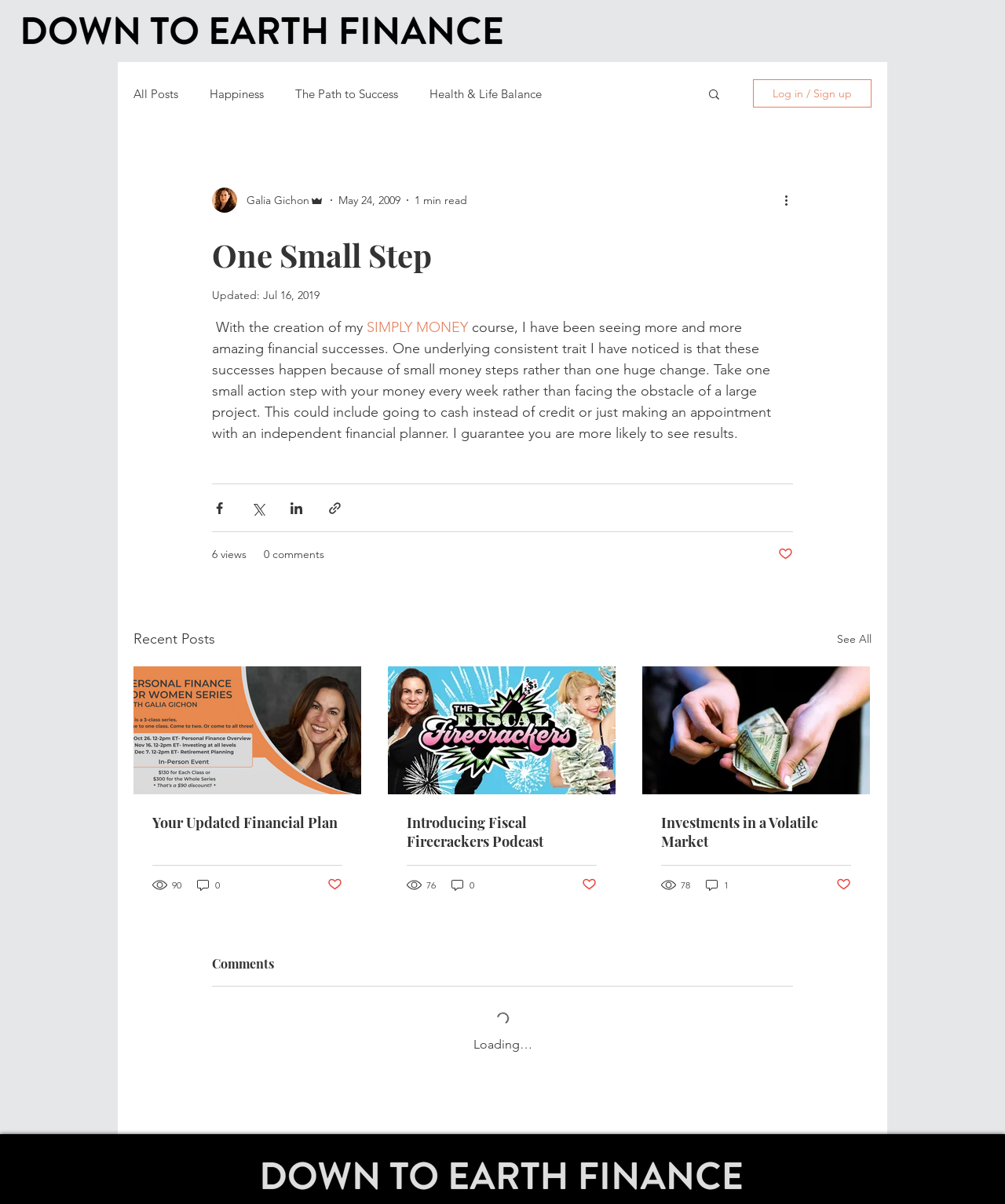Give a detailed explanation of the elements present on the webpage.

The webpage is titled "One Small Step" and has a navigation menu at the top with links to "All Posts", "Happiness", "The Path to Success", and "Health & Life Balance". There is a search button and a "Log in / Sign up" button on the top right corner. 

Below the navigation menu, there is an article section with a writer's picture, the writer's name "Galia Gichon", and the date "May 24, 2009". The article title is "One Small Step" and it discusses the importance of taking small steps towards financial success. The article is followed by social media sharing buttons and a "More actions" button.

On the right side of the article, there is a section displaying the number of views and comments. Below the article, there are three recent posts with links to "Your Updated Financial Plan", "Introducing Fiscal Firecrackers Podcast", and "Investments in a Volatile Market". Each post has a link to the full article, the number of views, and the number of comments.

At the bottom of the page, there is a "Comments" section with a separator line and a "Write a comment..." button. There are also some links and images scattered throughout the page, including a "dtef.png" image at the top and bottom of the page.